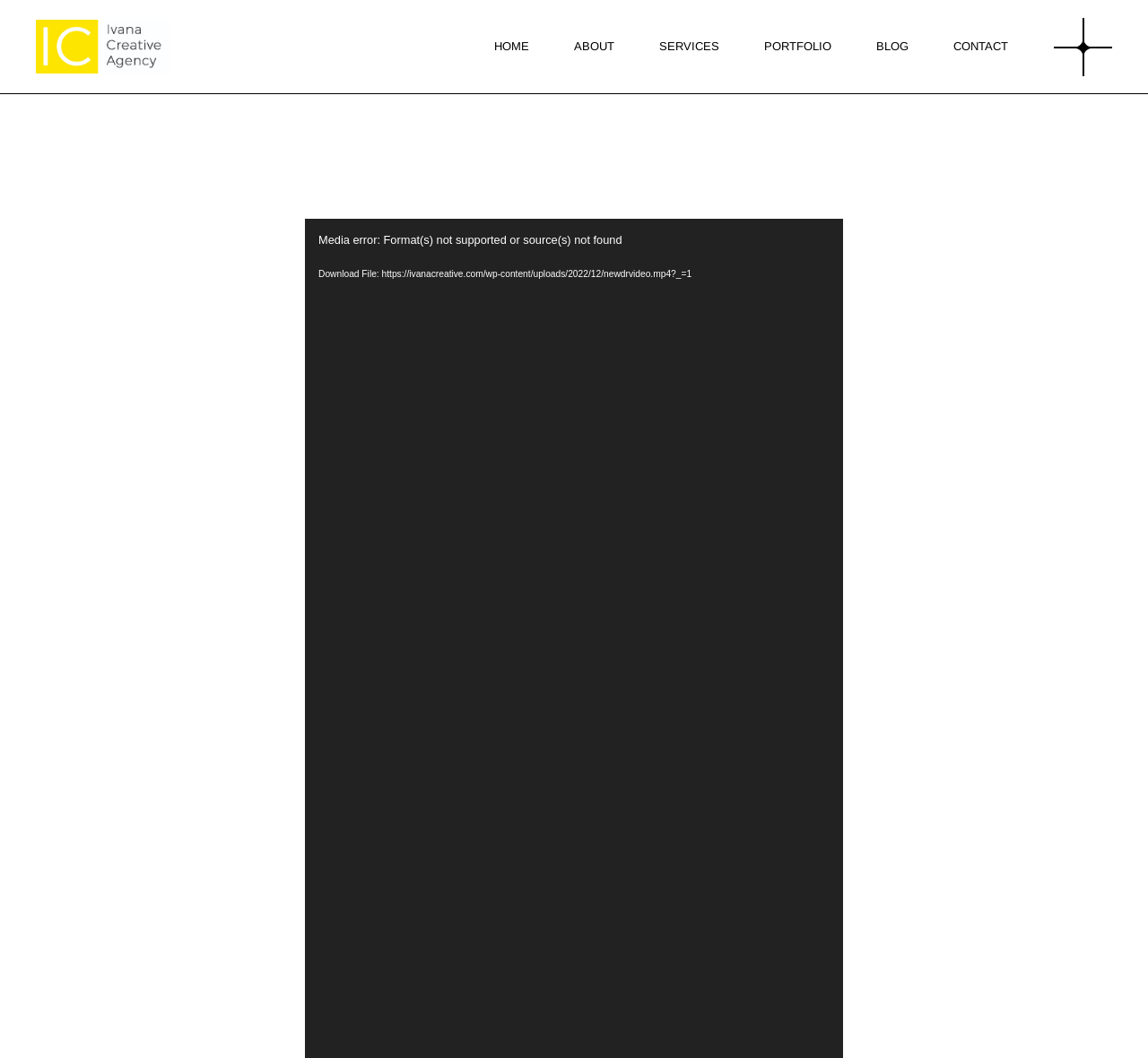Locate the bounding box coordinates of the region to be clicked to comply with the following instruction: "Click the Download File link". The coordinates must be four float numbers between 0 and 1, in the form [left, top, right, bottom].

[0.266, 0.247, 0.734, 0.27]